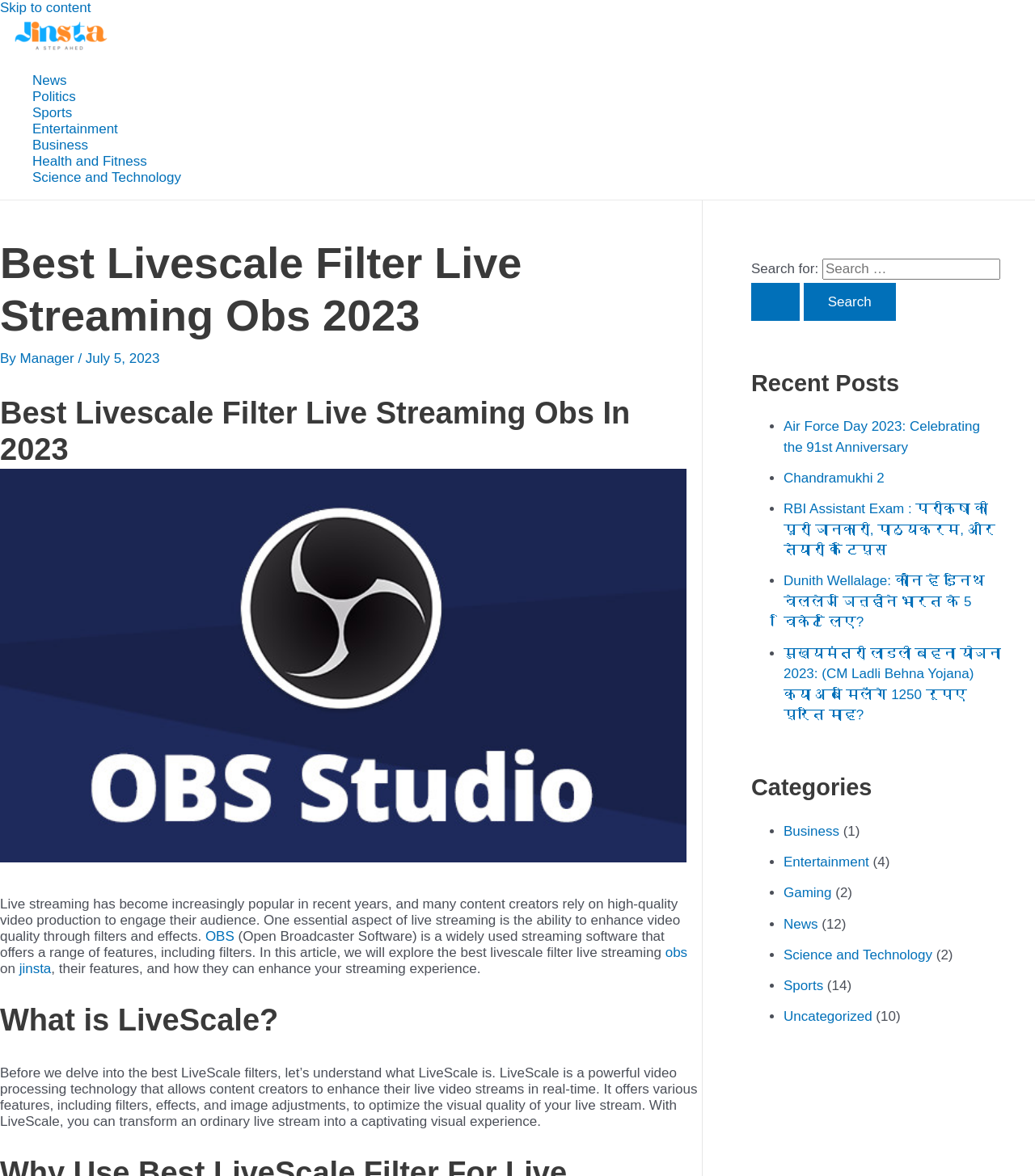Please identify the coordinates of the bounding box that should be clicked to fulfill this instruction: "Learn more about OBS".

[0.198, 0.79, 0.226, 0.803]